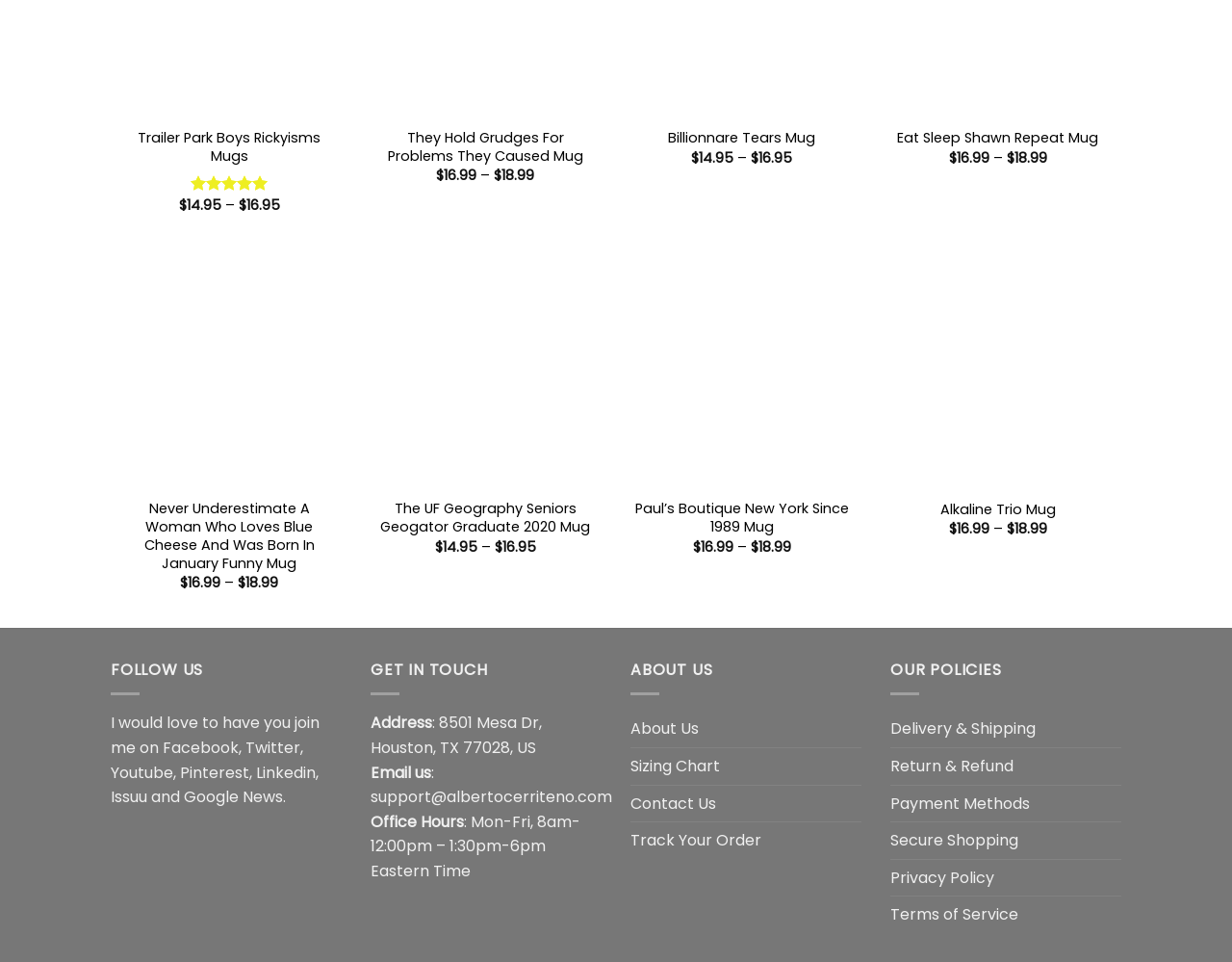Please specify the bounding box coordinates of the clickable region necessary for completing the following instruction: "Click on the 'Trailer Park Boys Rickyisms Mugs' link". The coordinates must consist of four float numbers between 0 and 1, i.e., [left, top, right, bottom].

[0.097, 0.134, 0.275, 0.171]